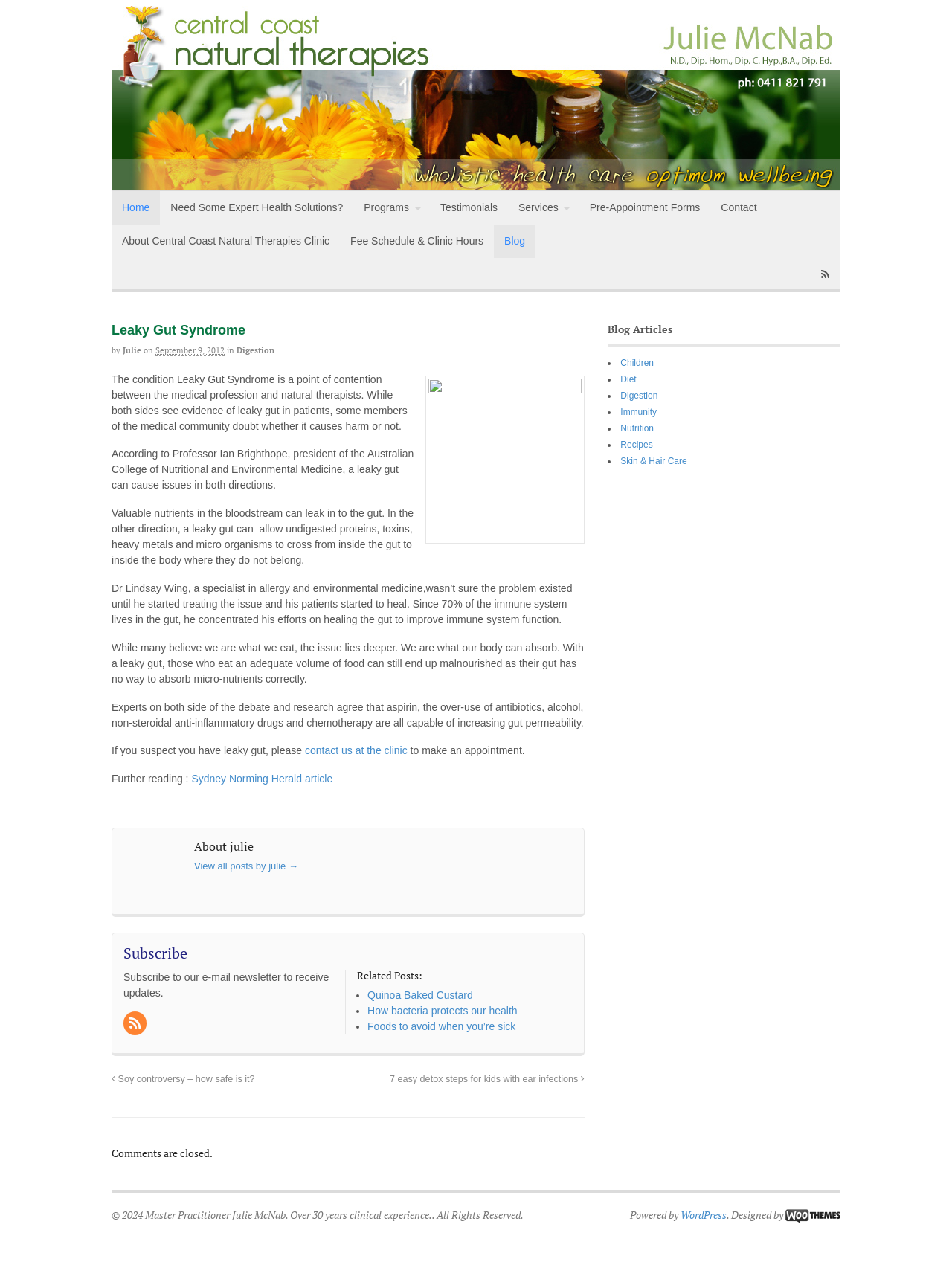Generate an in-depth caption that captures all aspects of the webpage.

This webpage is about Leaky Gut Syndrome, a health condition, and is presented by Master Practitioner Julie McNab, who has over 30 years of clinical experience. At the top of the page, there is a navigation menu with links to various sections, including Home, Programs, Testimonials, Services, and Contact. Below the navigation menu, there is a header section with the title "Leaky Gut Syndrome" and a brief introduction to the topic.

The main content of the page is divided into several sections. The first section discusses the controversy surrounding Leaky Gut Syndrome, with quotes from experts in the field. This section is followed by a detailed explanation of the condition, its causes, and its effects on the body. The text is accompanied by an image related to digestion.

The next section provides information on how to heal a leaky gut, with a call-to-action to contact the clinic for an appointment. This section is followed by a "Further Reading" section with a link to a Sydney Morning Herald article.

Below this, there is a section about Julie, the master practitioner, with a link to view all her posts. Next to this section, there is a subscription box where visitors can sign up for the clinic's email newsletter.

On the right-hand side of the page, there is a sidebar with links to related posts, including "Quinoa Baked Custard", "How bacteria protects our health", and "Foods to avoid when you're sick". Below this, there are two more links to articles, "Soy controversy – how safe is it?" and "7 easy detox steps for kids with ear infections".

Further down the page, there is a section with links to various categories of blog articles, including Children, Diet, Digestion, Immunity, Nutrition, Recipes, and Skin & Hair Care.

At the very bottom of the page, there is a footer section with copyright information, a powered-by statement, and a link to the website's designer, Woo Themes.